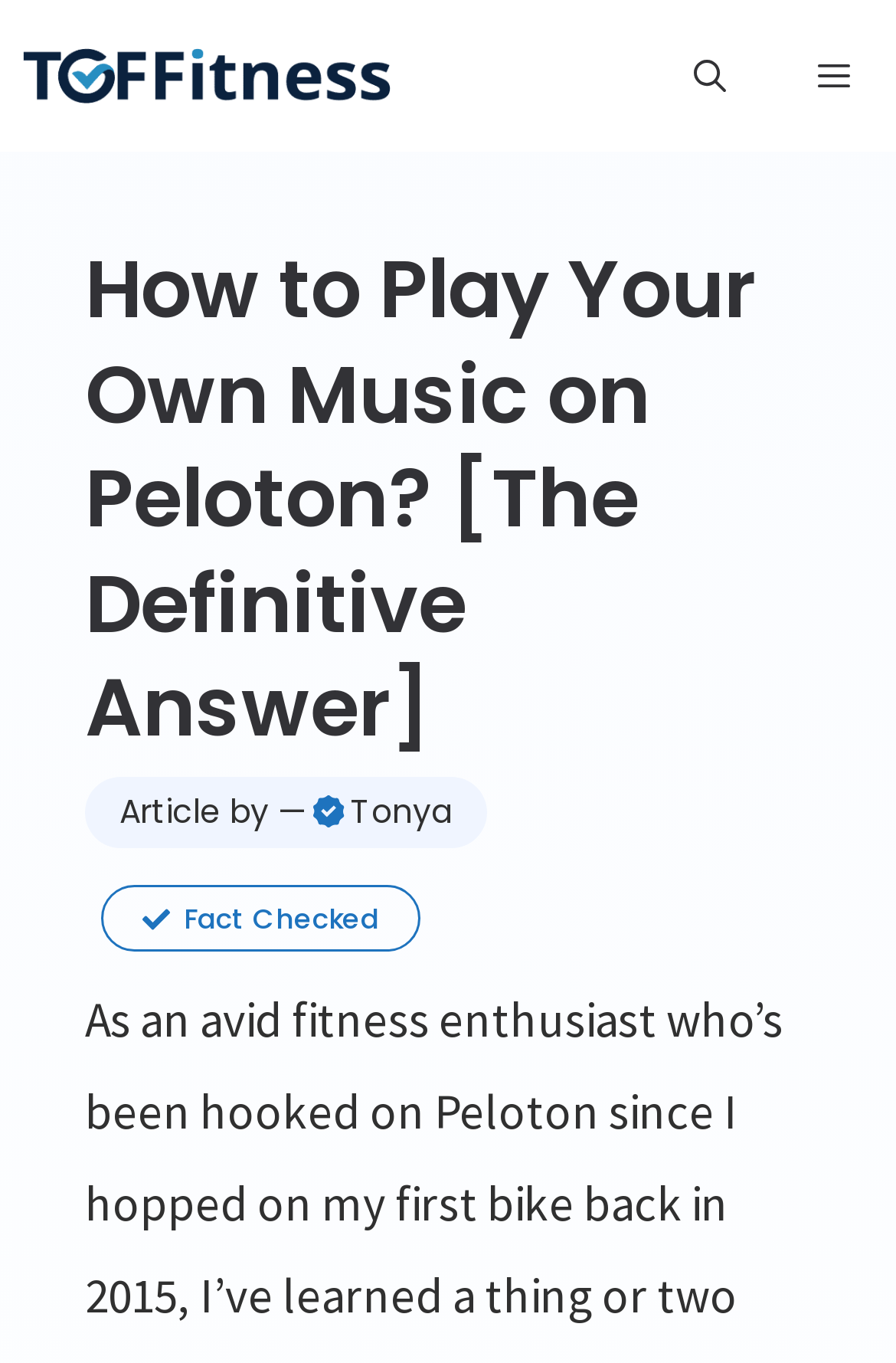Is the article fact-checked?
Please answer the question with as much detail and depth as you can.

I found the text 'Fact Checked' which indicates that the article has been fact-checked.